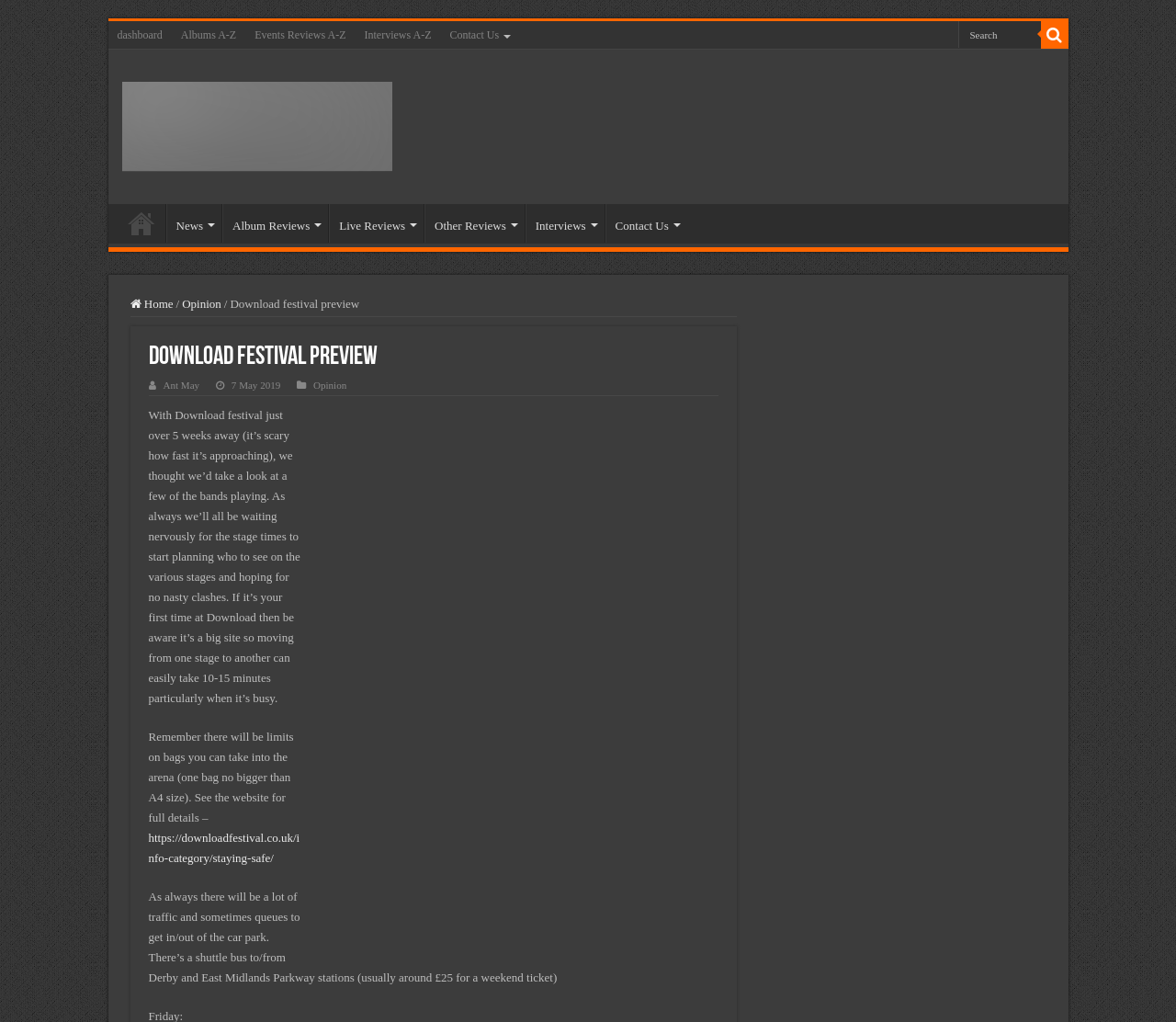Please identify the primary heading on the webpage and return its text.

Download festival preview